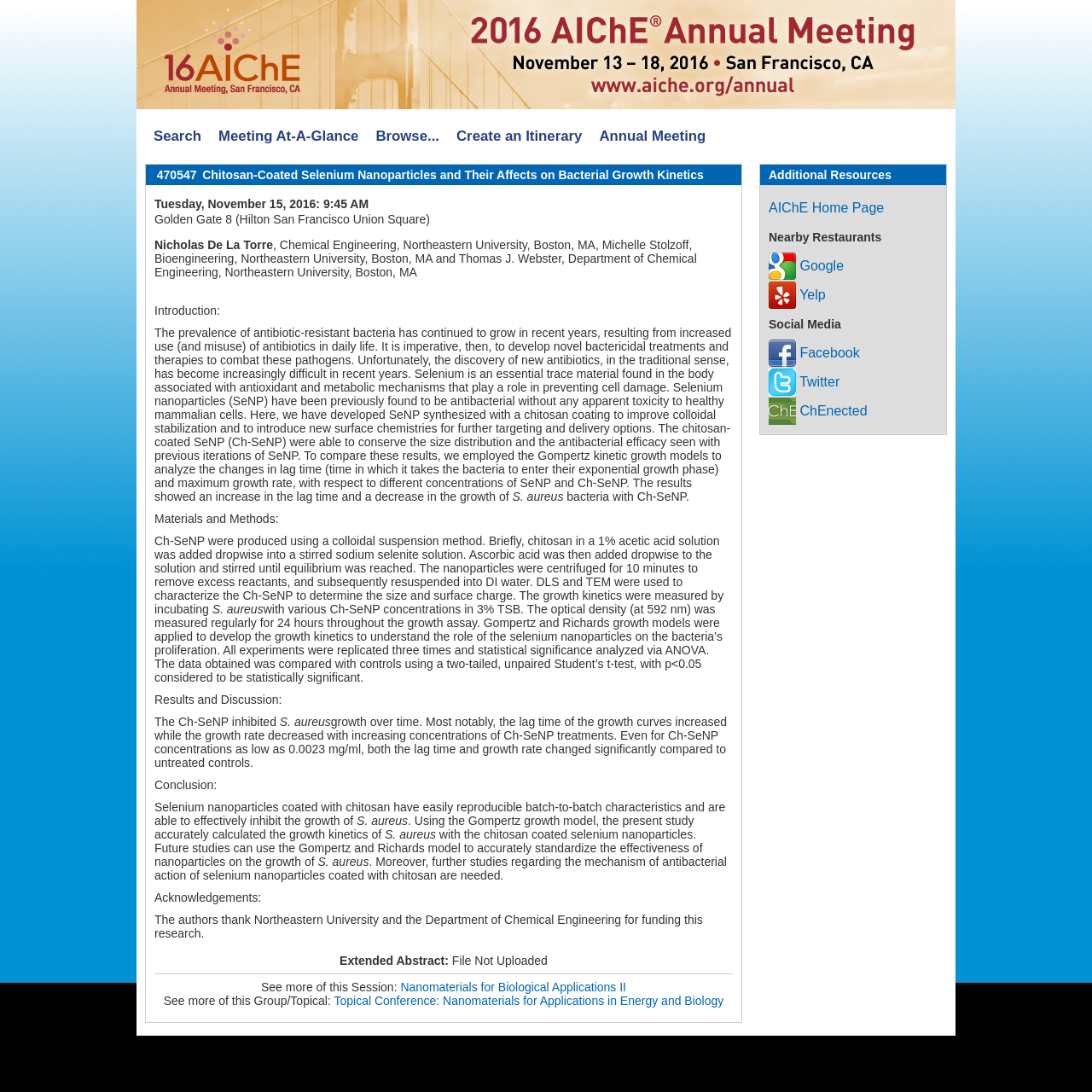Please give the bounding box coordinates of the area that should be clicked to fulfill the following instruction: "Visit AIChE Home Page". The coordinates should be in the format of four float numbers from 0 to 1, i.e., [left, top, right, bottom].

[0.704, 0.183, 0.81, 0.196]